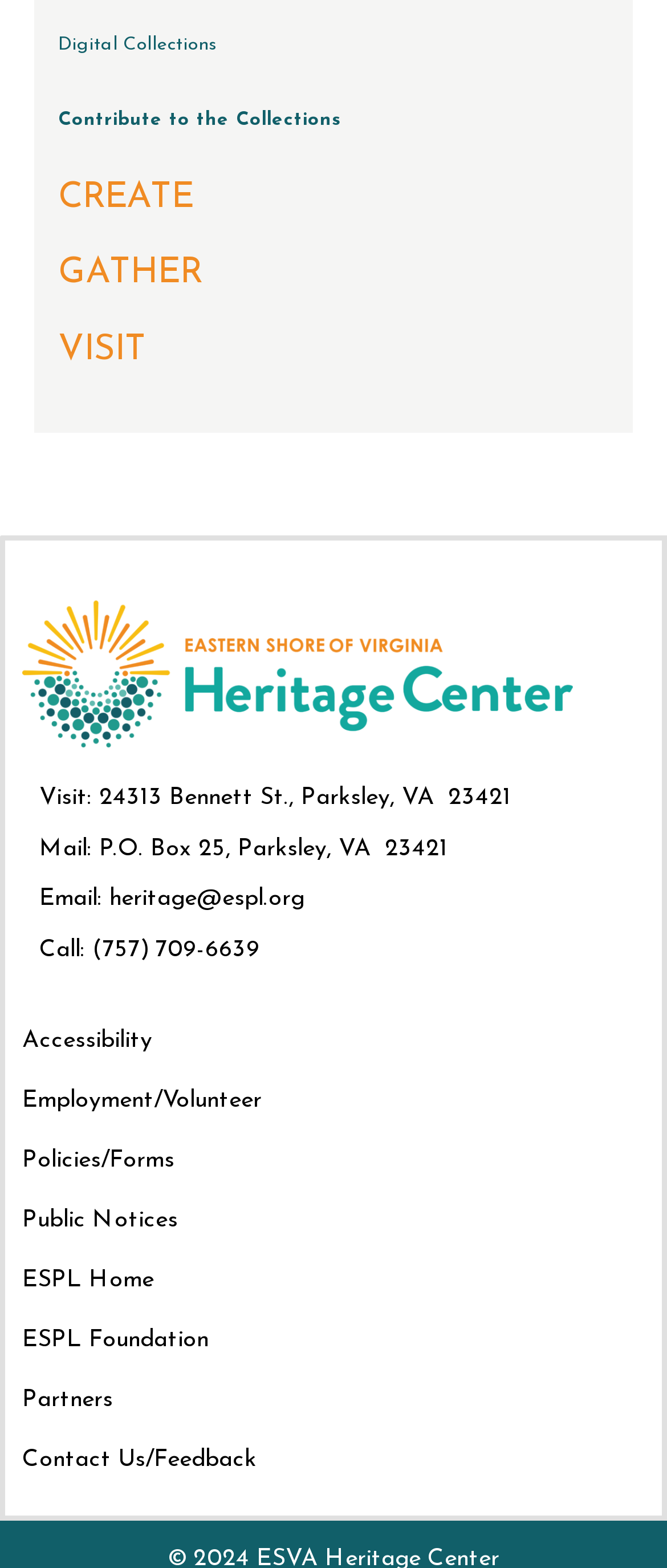Select the bounding box coordinates of the element I need to click to carry out the following instruction: "View 'Two wifi networks one router'".

None